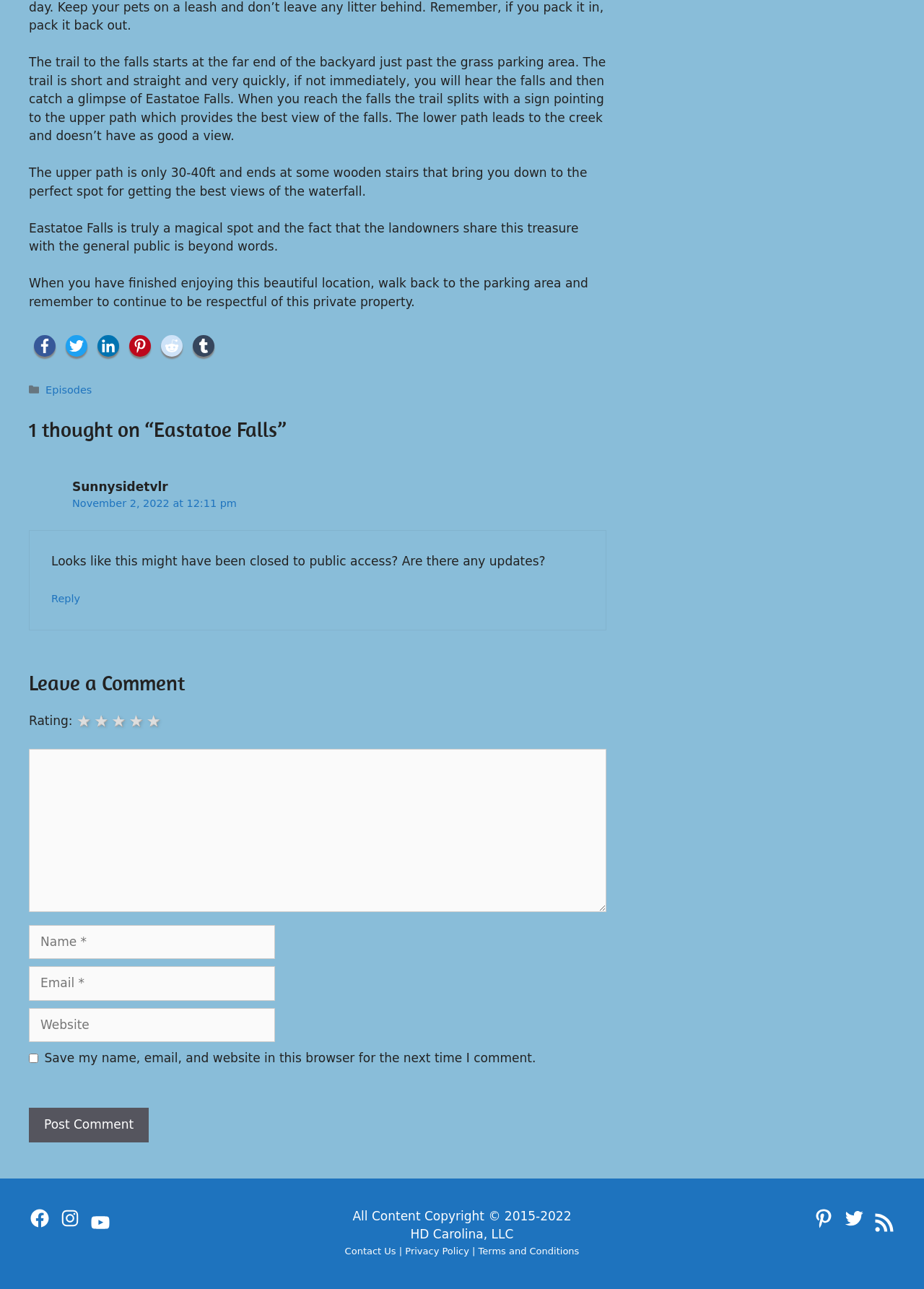Please identify the bounding box coordinates for the region that you need to click to follow this instruction: "Click the Post Comment button".

[0.031, 0.859, 0.161, 0.886]